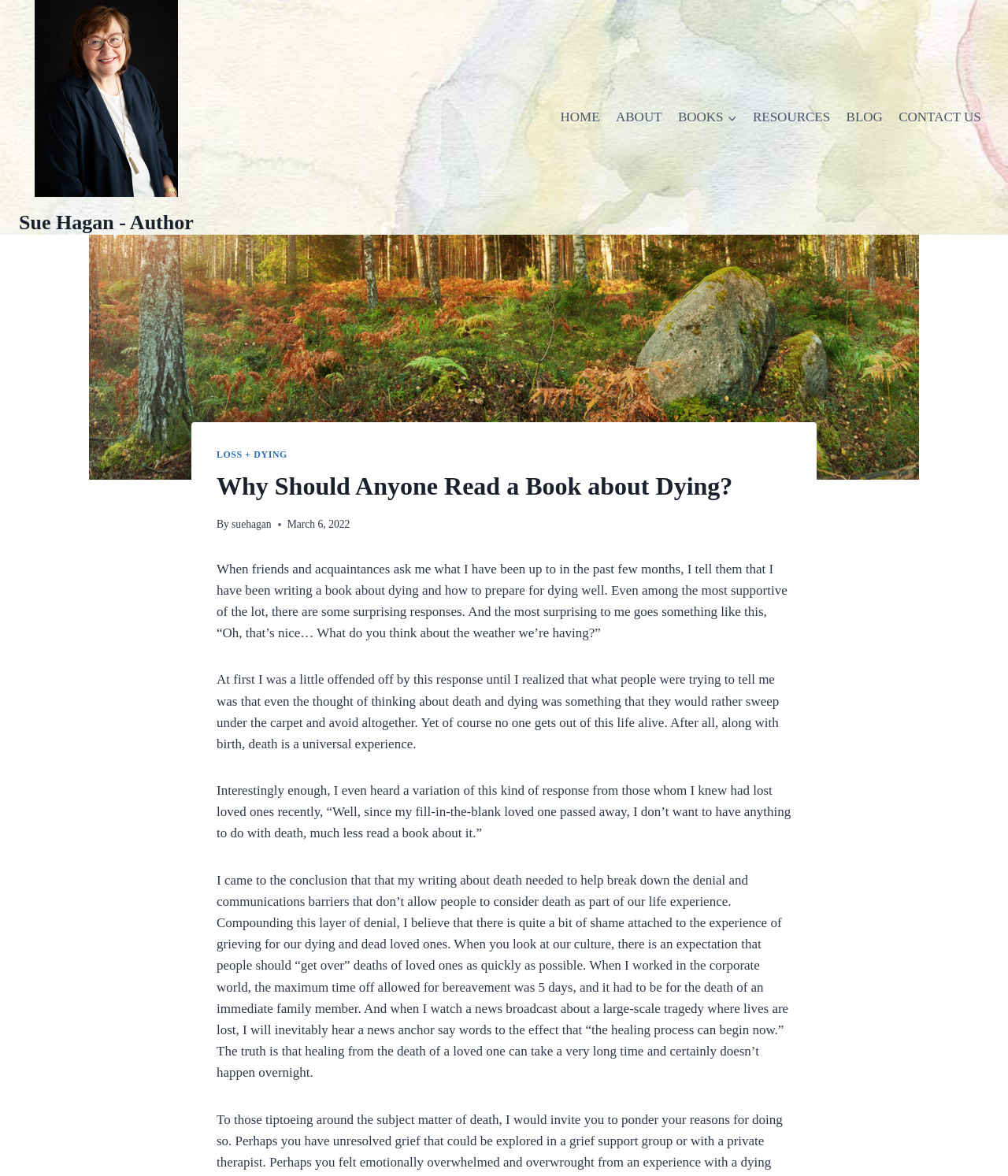Describe all visible elements and their arrangement on the webpage.

The webpage is about Sue Hagan, an author, and her book about dying and preparing for death. At the top left, there is a link to Sue Hagan's author page, accompanied by an image of her. Below this, there is a primary navigation menu with links to HOME, ABOUT, BOOKS, RESOURCES, BLOG, and CONTACT US. 

The main content of the page is an article titled "Why Should Anyone Read a Book about Dying?" written by Sue Hagan. The article starts with a heading and the author's name, followed by the date "March 6, 2022". The text describes the author's experience of writing a book about dying and the reactions she received from friends and acquaintances. The author explains how people tend to avoid talking about death and dying, and how this avoidance can lead to shame and difficulty in grieving for loved ones. The article is divided into four paragraphs, each discussing the author's observations and experiences related to death and dying.